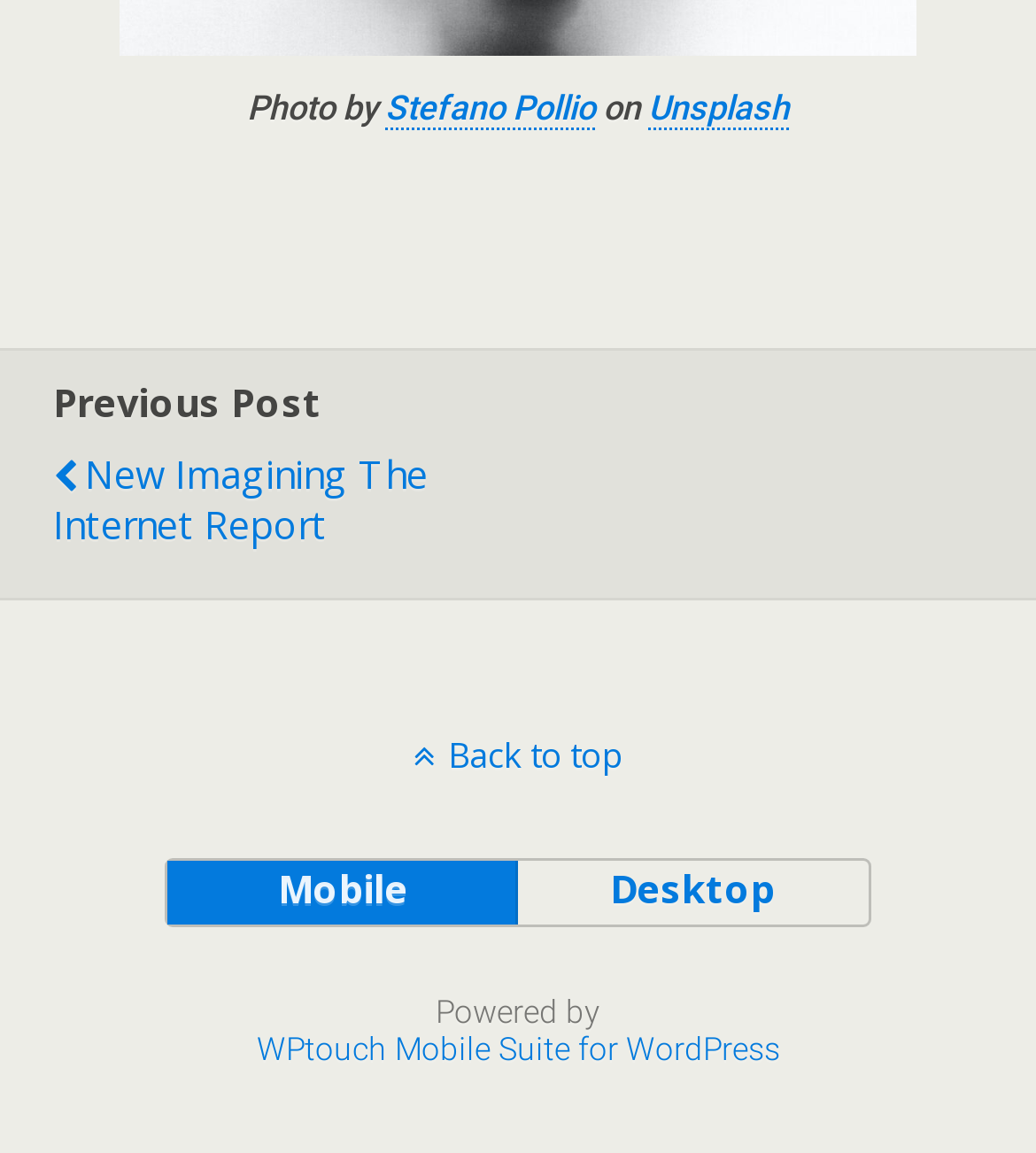Provide a short answer to the following question with just one word or phrase: What is the platform powered by?

WPtouch Mobile Suite for WordPress